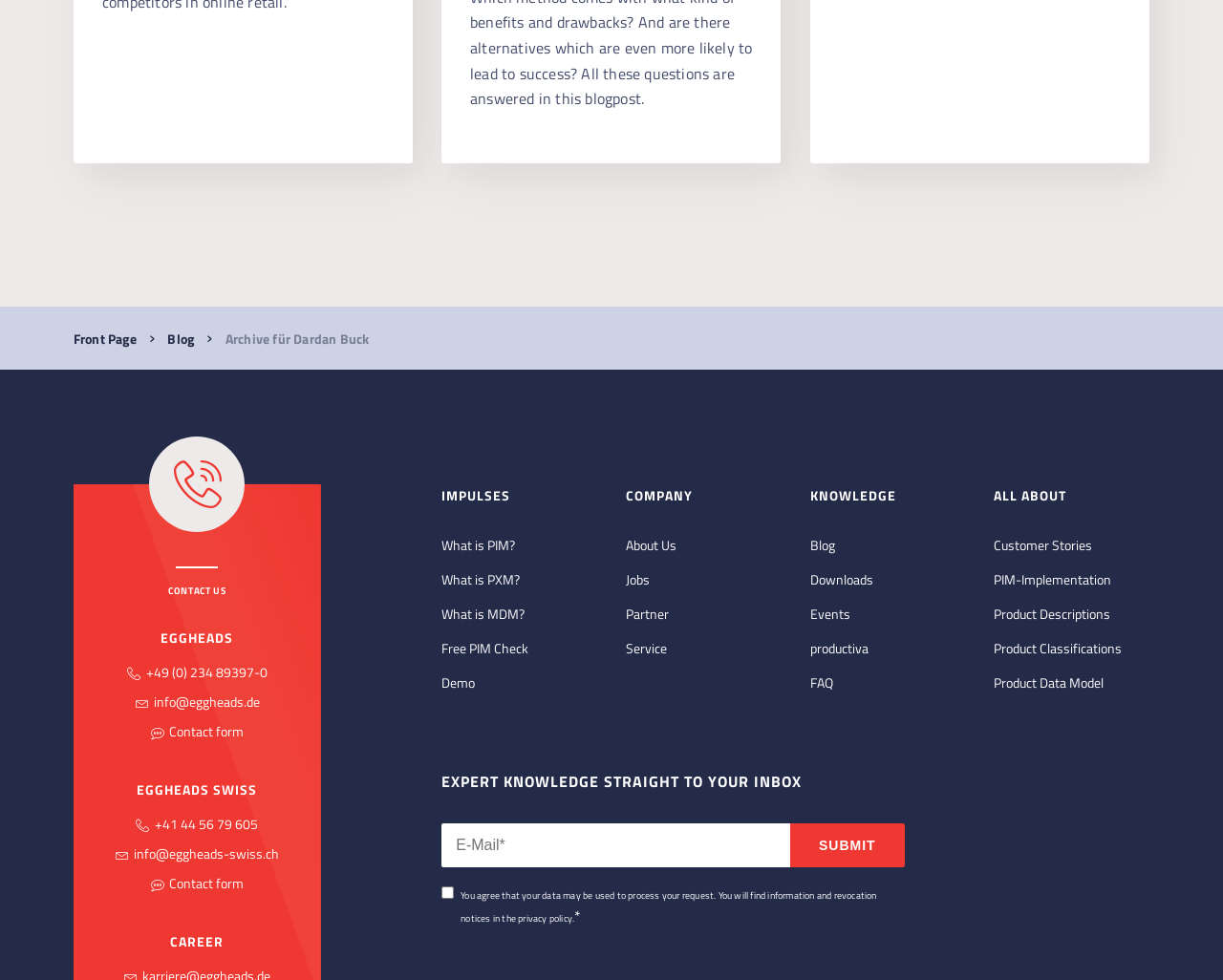Find the bounding box coordinates for the area you need to click to carry out the instruction: "Click on the 'Submit' button". The coordinates should be four float numbers between 0 and 1, indicated as [left, top, right, bottom].

[0.646, 0.84, 0.739, 0.885]